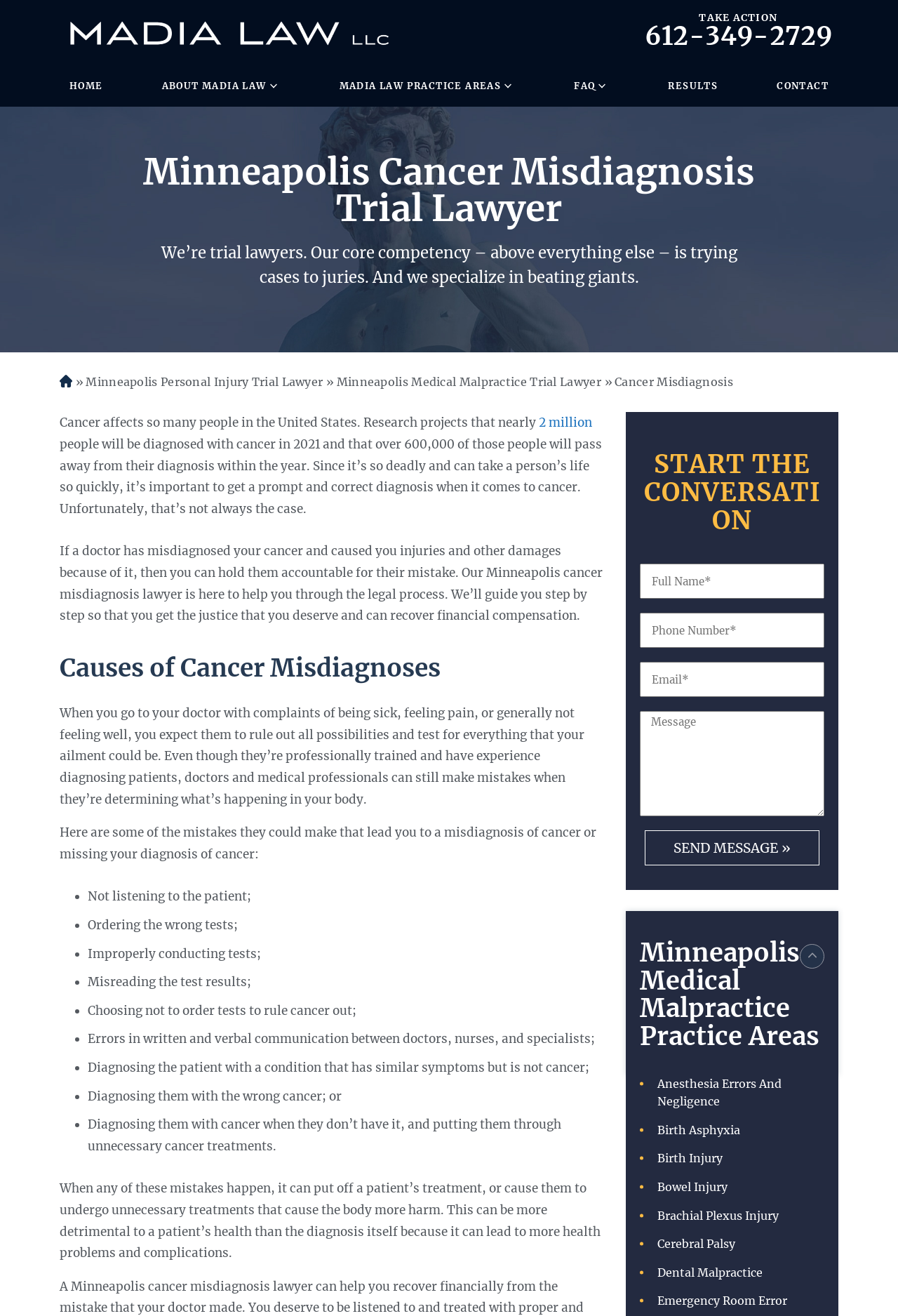Show the bounding box coordinates of the region that should be clicked to follow the instruction: "Visit the 'Grand Canyon Railway Tours' page."

None